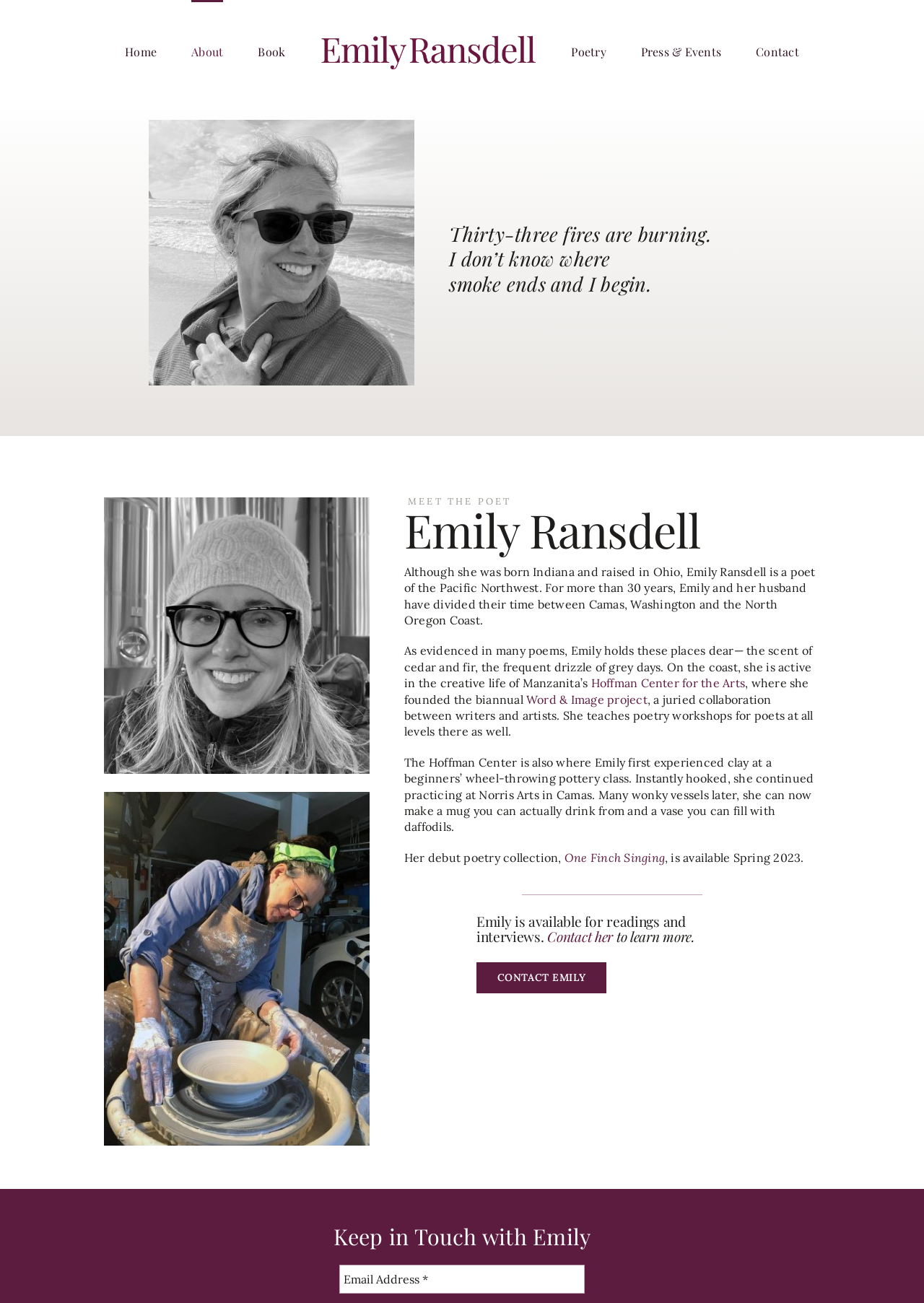What is Emily Ransdell's hobby besides poetry?
Based on the screenshot, provide a one-word or short-phrase response.

Pottery